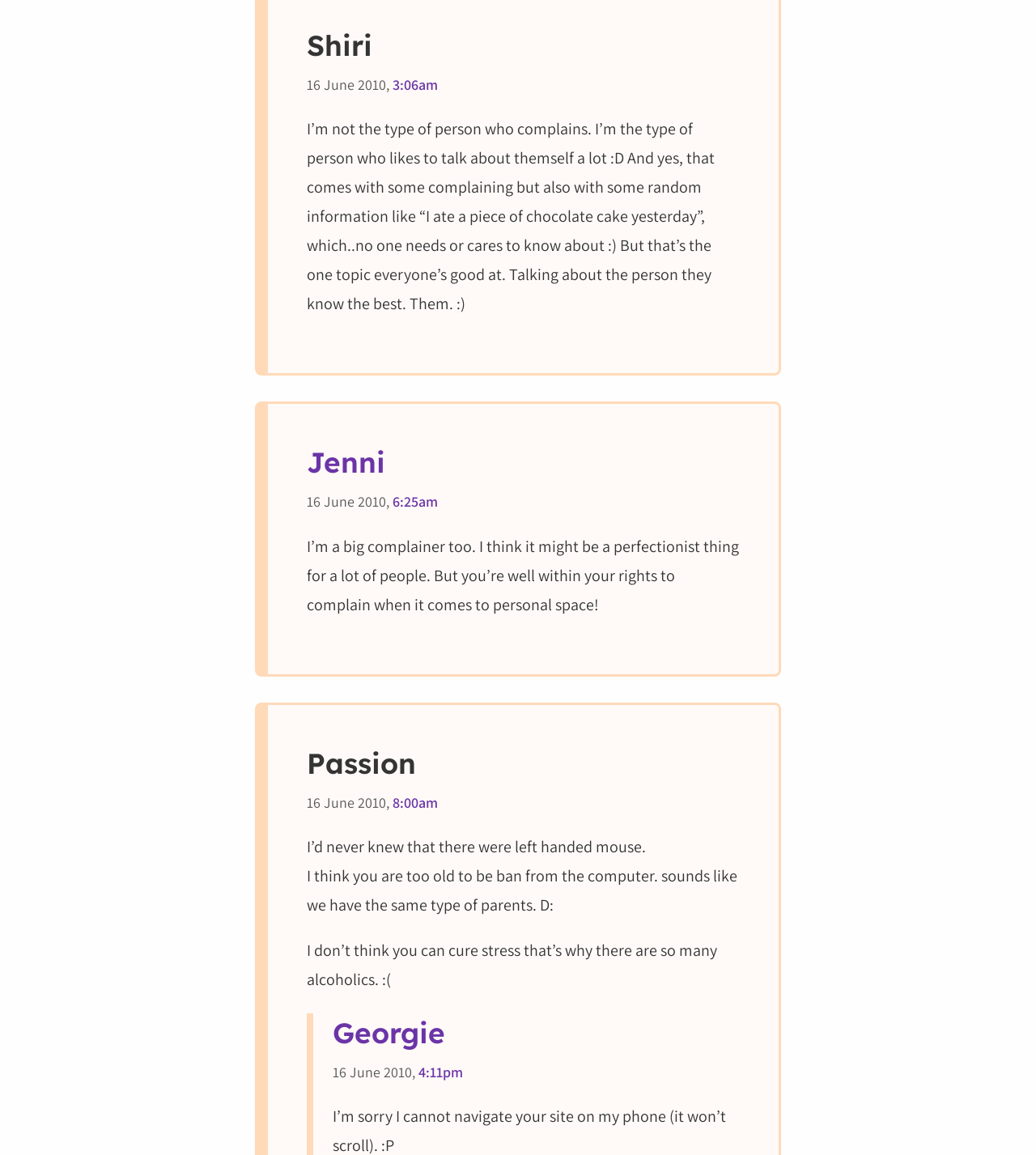What is the latest date mentioned on this webpage?
From the image, respond with a single word or phrase.

16 June 2010